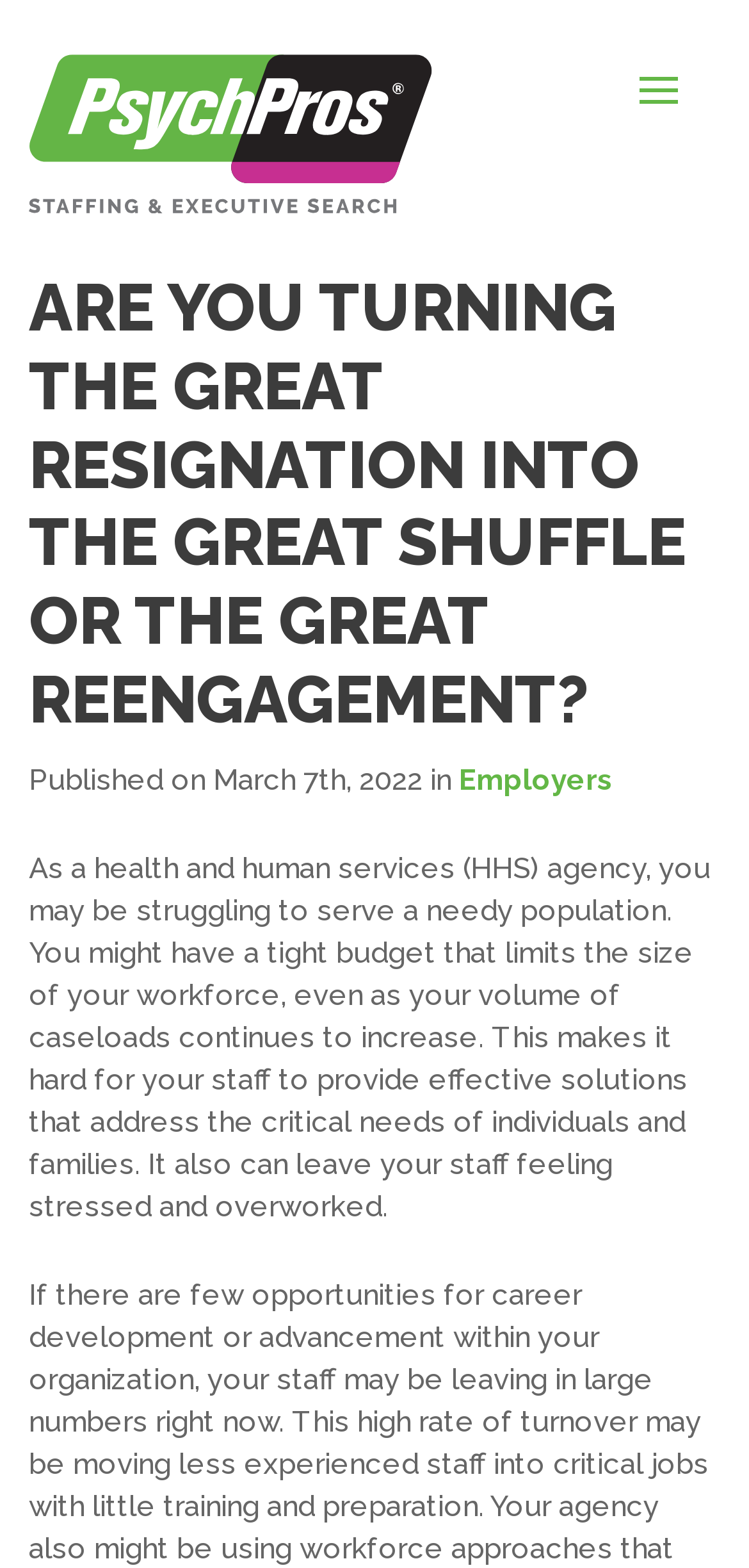Please find the main title text of this webpage.

ARE YOU TURNING THE GREAT RESIGNATION INTO THE GREAT SHUFFLE OR THE GREAT REENGAGEMENT?